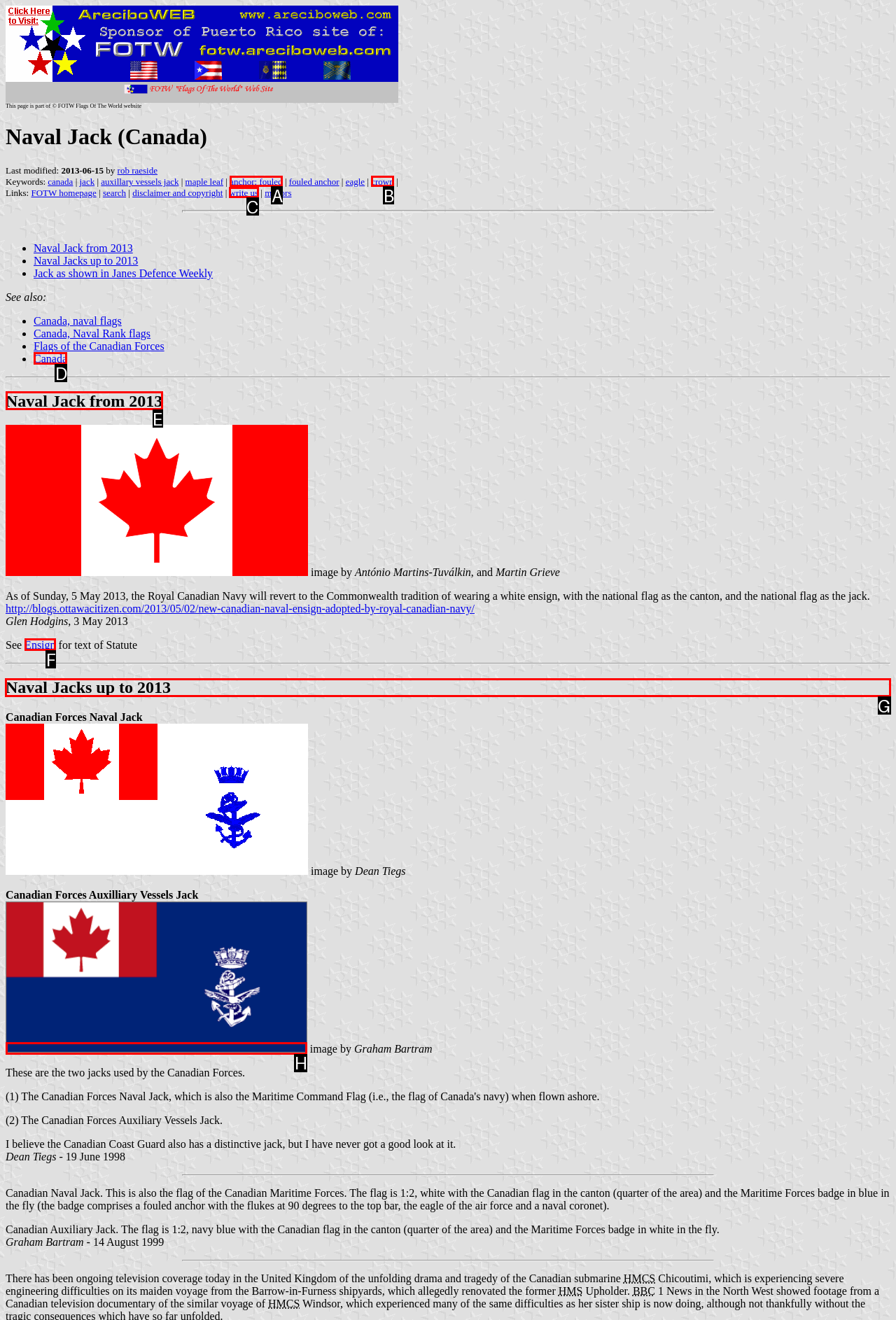Determine which HTML element I should select to execute the task: Read about Naval Jacks up to 2013
Reply with the corresponding option's letter from the given choices directly.

G